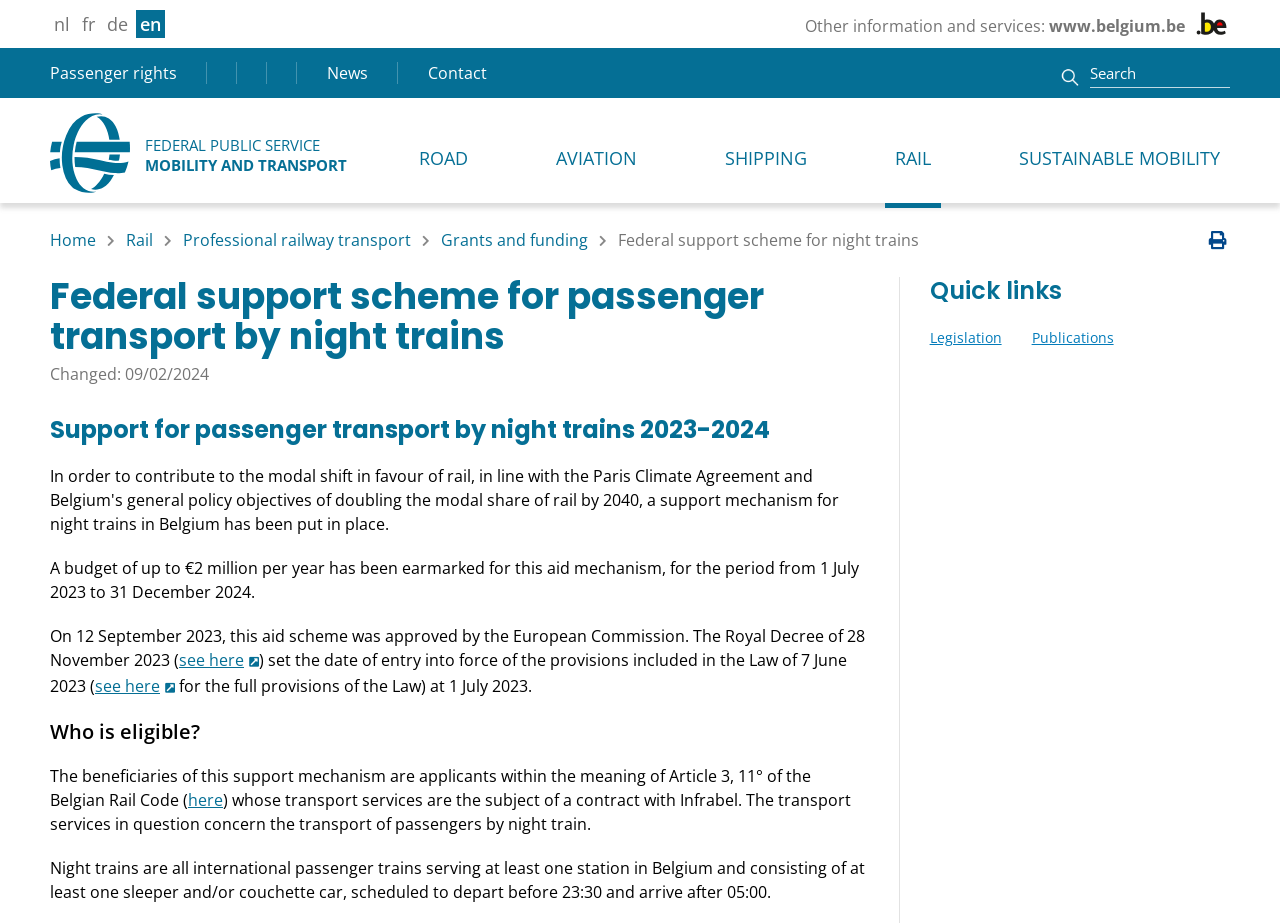What is the budget for the aid mechanism?
Please provide a comprehensive answer based on the details in the screenshot.

The budget for the aid mechanism is up to €2 million per year, as stated in the webpage, for the period from 1 July 2023 to 31 December 2024.